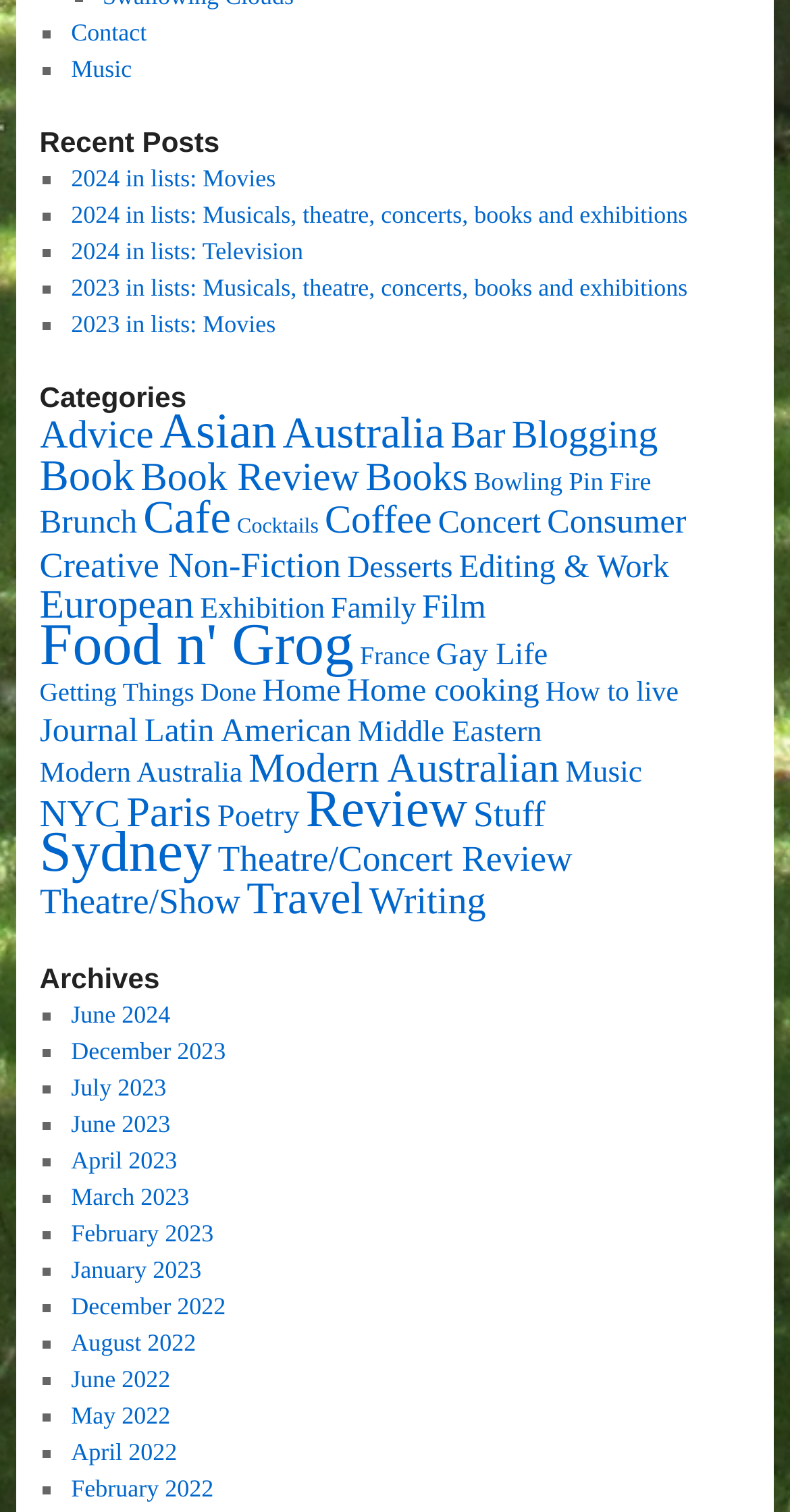Determine the bounding box coordinates of the clickable element necessary to fulfill the instruction: "Click on 'Contact'". Provide the coordinates as four float numbers within the 0 to 1 range, i.e., [left, top, right, bottom].

[0.09, 0.012, 0.186, 0.031]